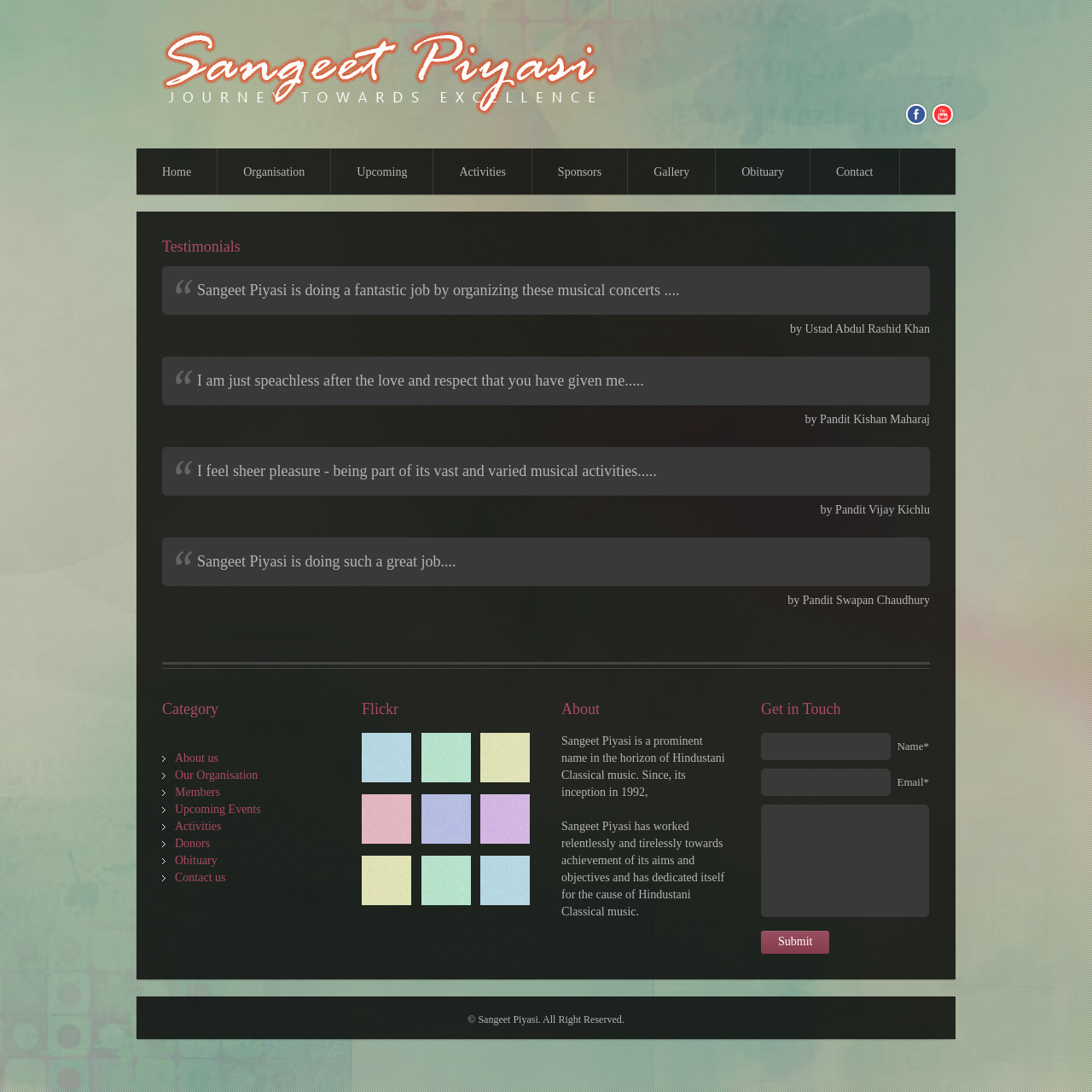Provide the bounding box coordinates of the section that needs to be clicked to accomplish the following instruction: "Click on the Submit button."

[0.697, 0.852, 0.76, 0.873]